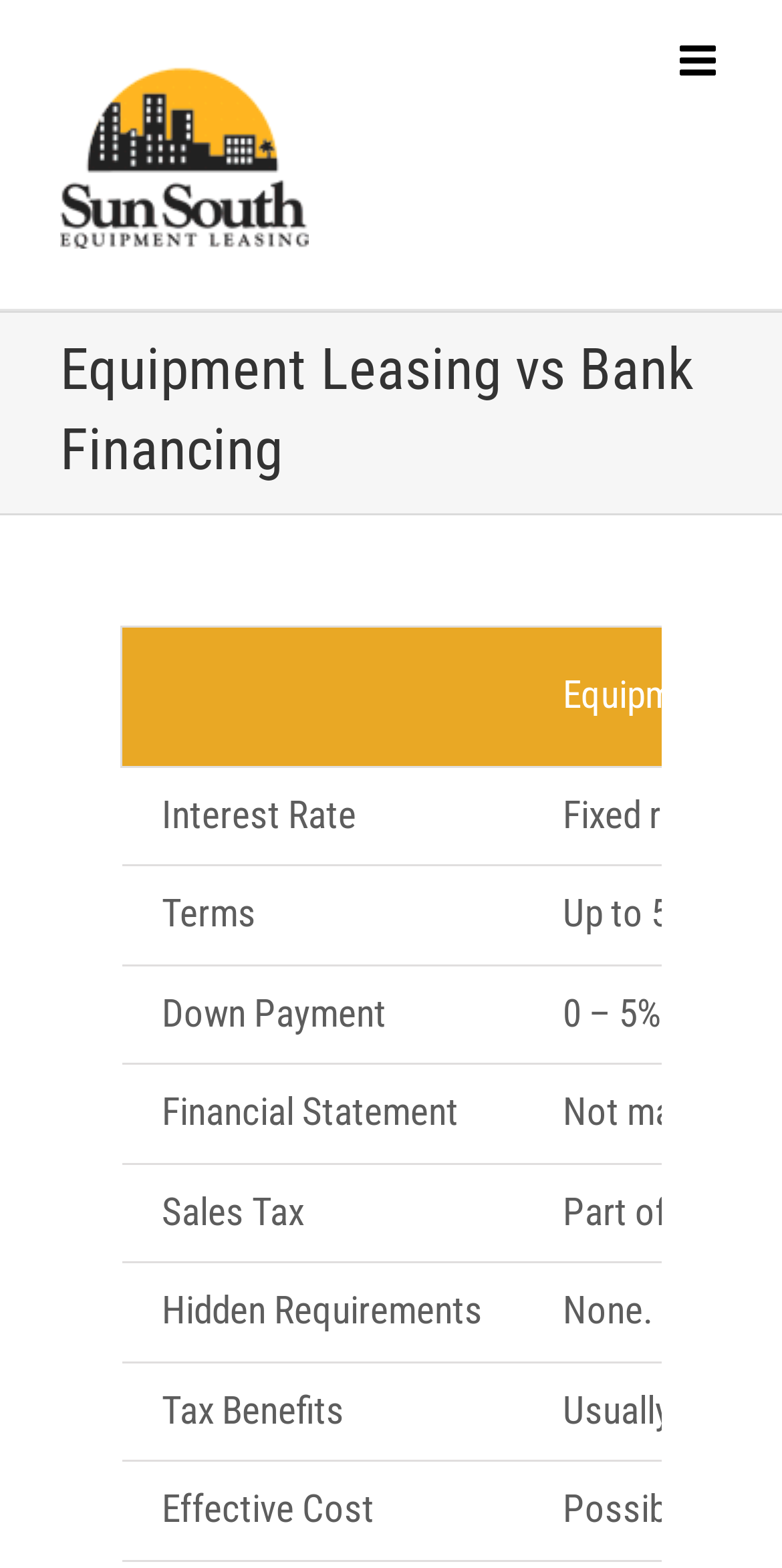Please identify the primary heading on the webpage and return its text.

Equipment Leasing vs Bank Financing